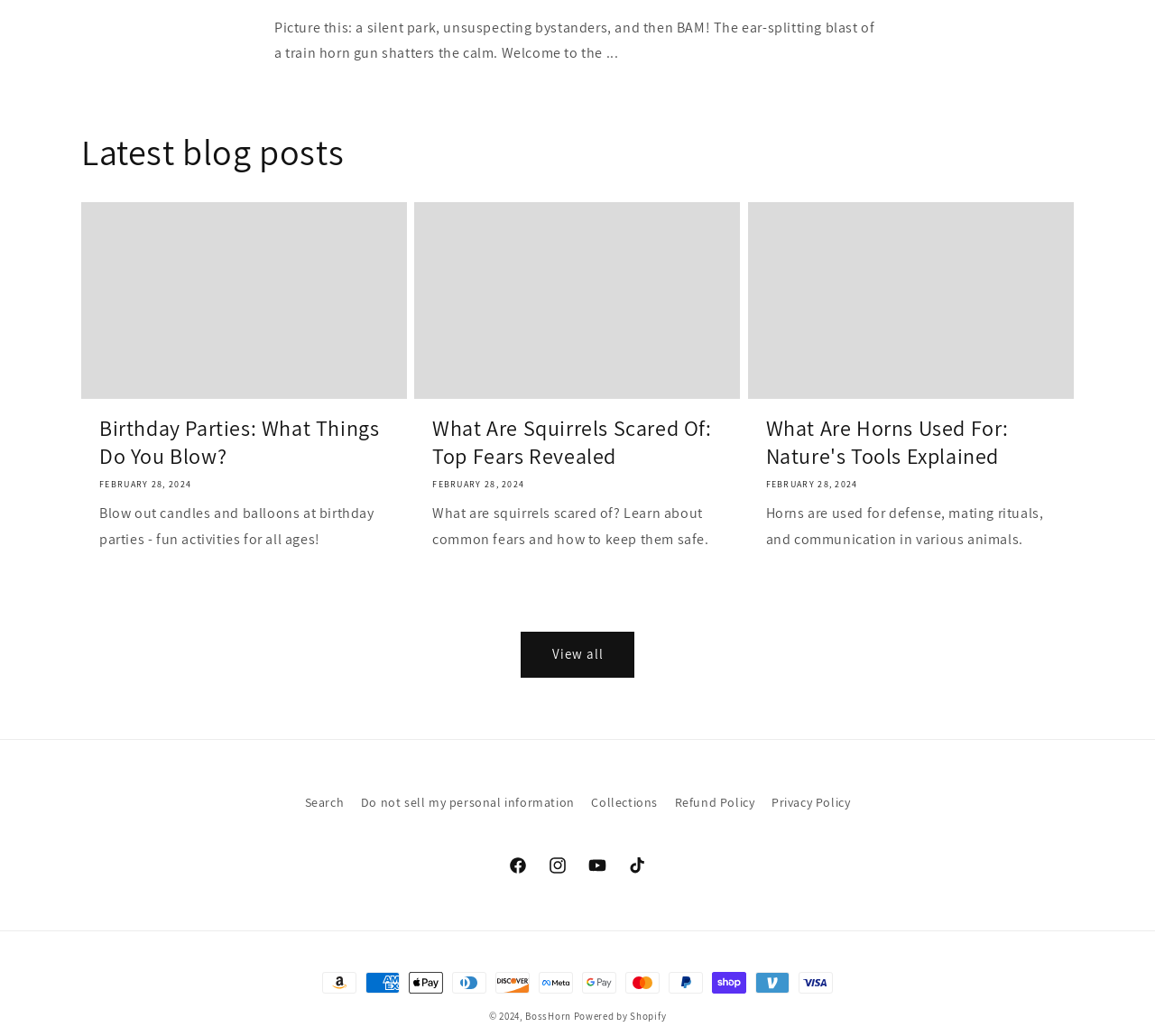What is the topic of the first blog post?
Answer the question with as much detail as you can, using the image as a reference.

The first blog post is titled 'Birthday Parties: What Things Do You Blow?' which suggests that the topic of the post is related to birthday parties and the things people blow at them, such as candles and balloons.